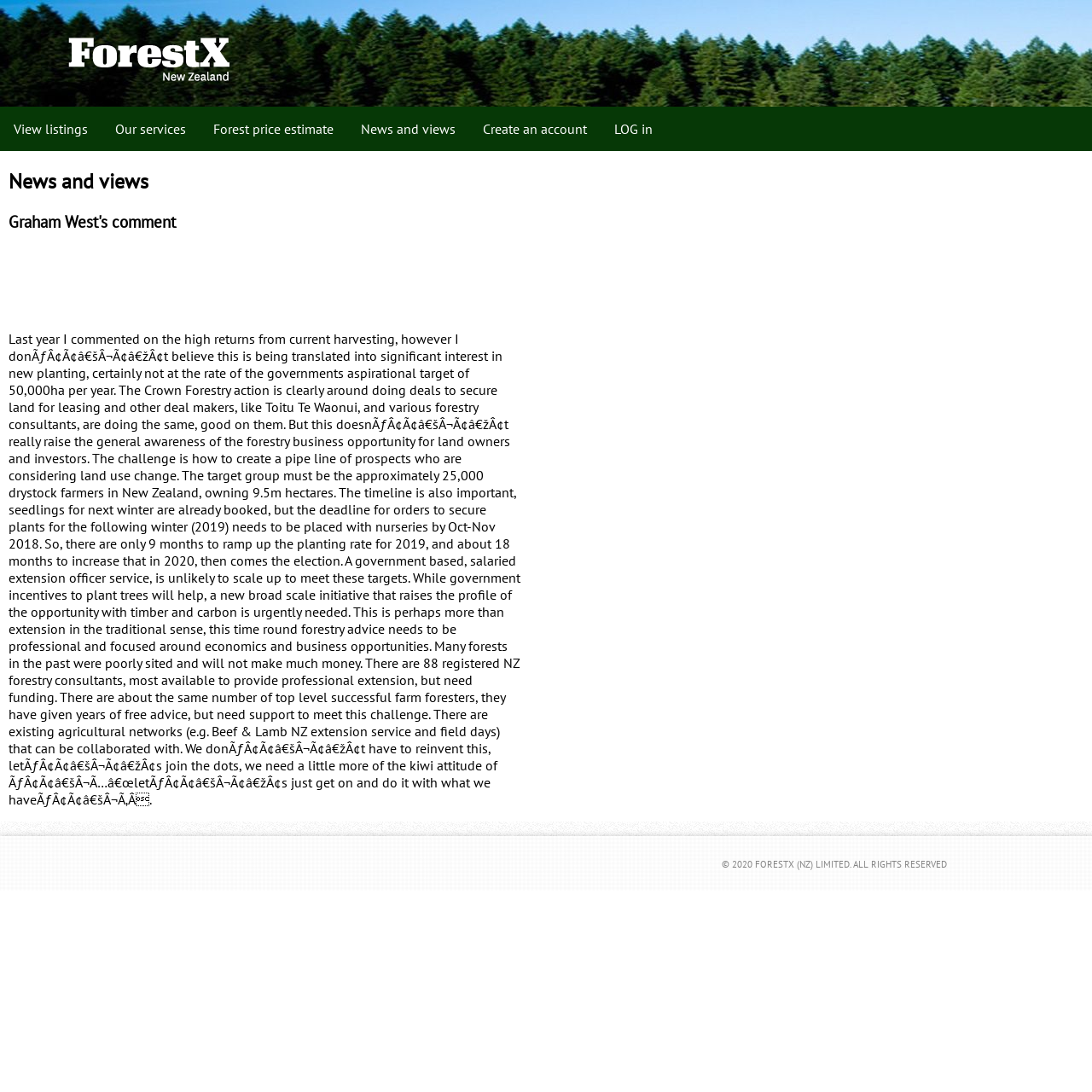What is the name of the company that owns the copyright of the webpage?
Answer the question with a single word or phrase derived from the image.

FORESTX (NZ) LIMITED